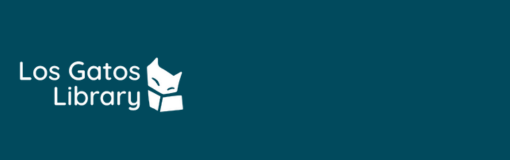Use a single word or phrase to answer the question: 
What is emerging from the open book in the logo?

An abstract fox